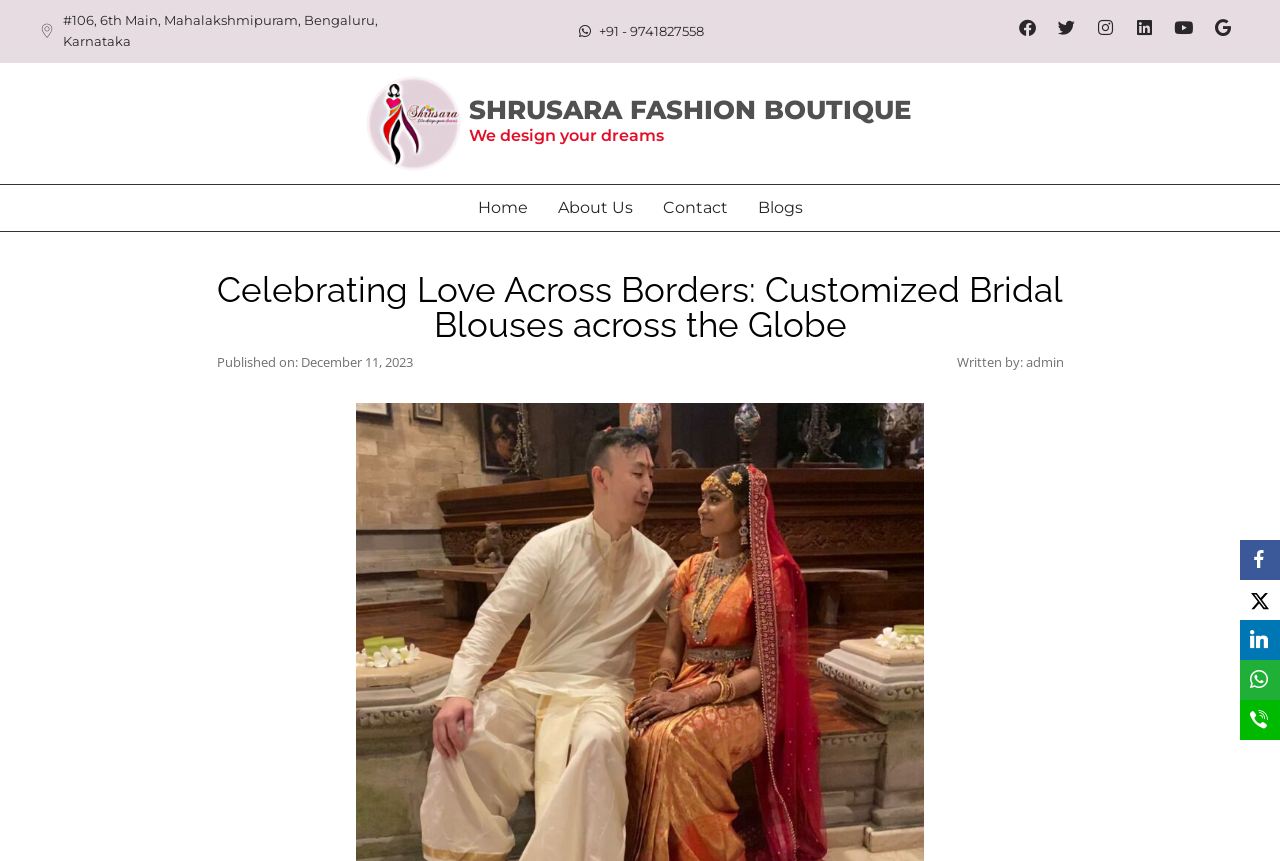Identify the bounding box coordinates of the area that should be clicked in order to complete the given instruction: "Visit the Facebook page". The bounding box coordinates should be four float numbers between 0 and 1, i.e., [left, top, right, bottom].

[0.79, 0.012, 0.816, 0.051]